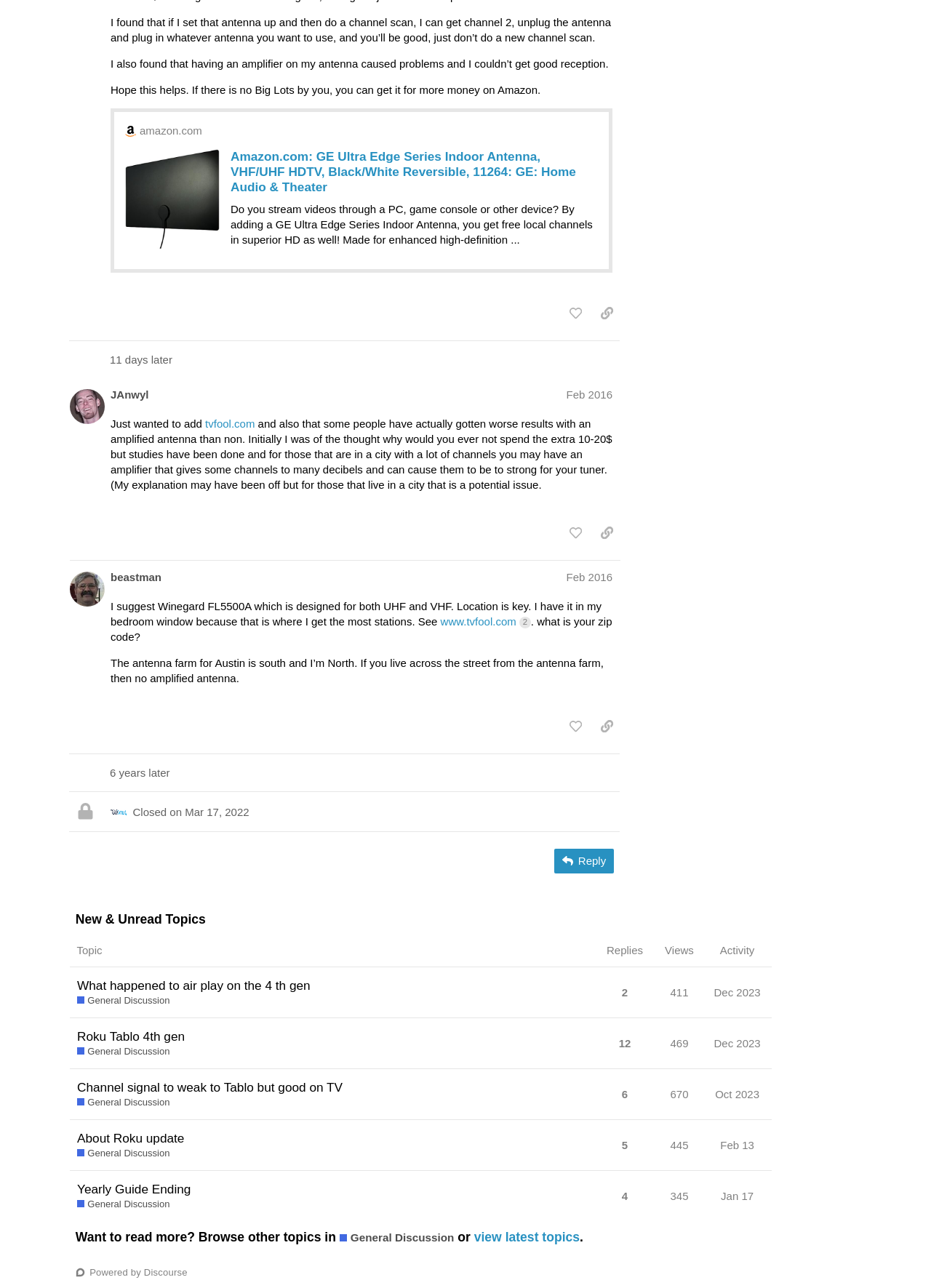Could you provide the bounding box coordinates for the portion of the screen to click to complete this instruction: "Check the Flash map viewer"?

None